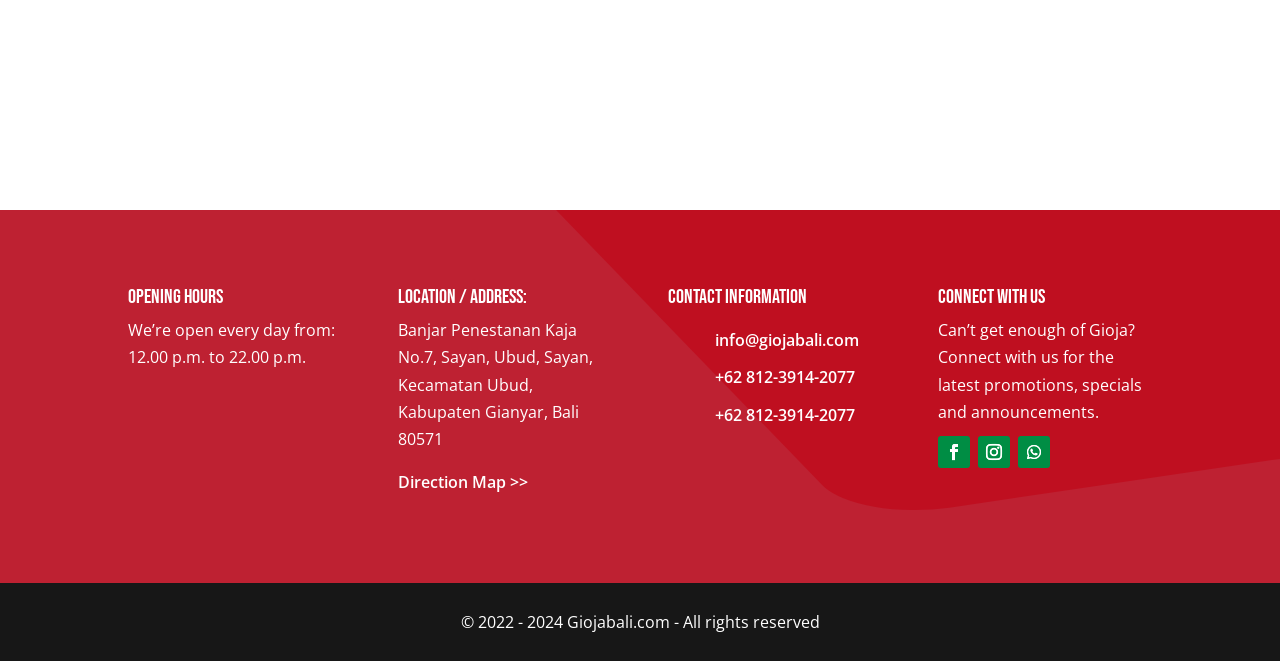Answer the question with a brief word or phrase:
What is the address of Gioja?

Banjar Penestanan Kaja No.7, Sayan, Ubud, Sayan, Kecamatan Ubud, Kabupaten Gianyar, Bali 80571